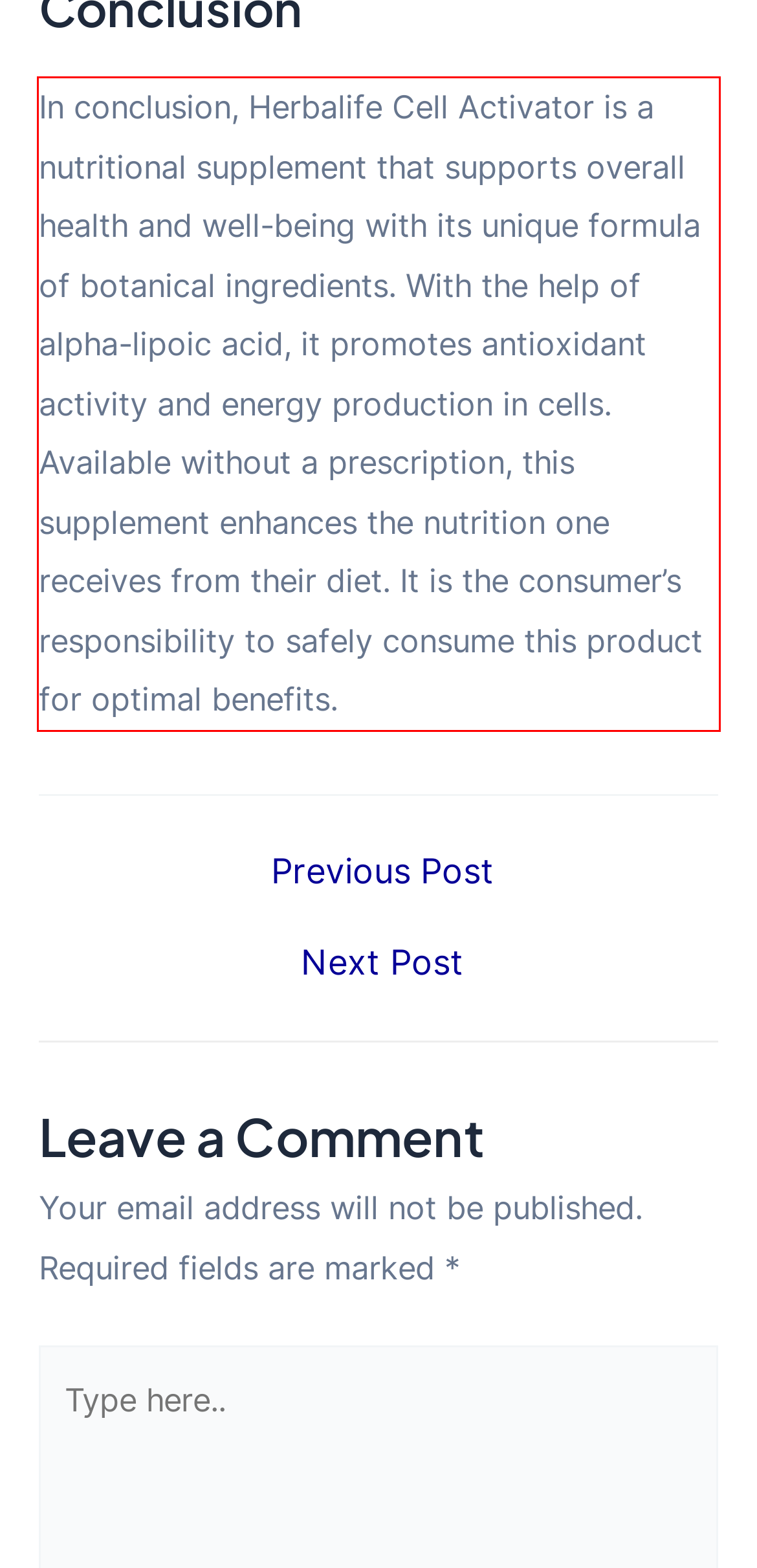From the provided screenshot, extract the text content that is enclosed within the red bounding box.

In conclusion, Herbalife Cell Activator is a nutritional supplement that supports overall health and well-being with its unique formula of botanical ingredients. With the help of alpha-lipoic acid, it promotes antioxidant activity and energy production in cells. Available without a prescription, this supplement enhances the nutrition one receives from their diet. It is the consumer’s responsibility to safely consume this product for optimal benefits.